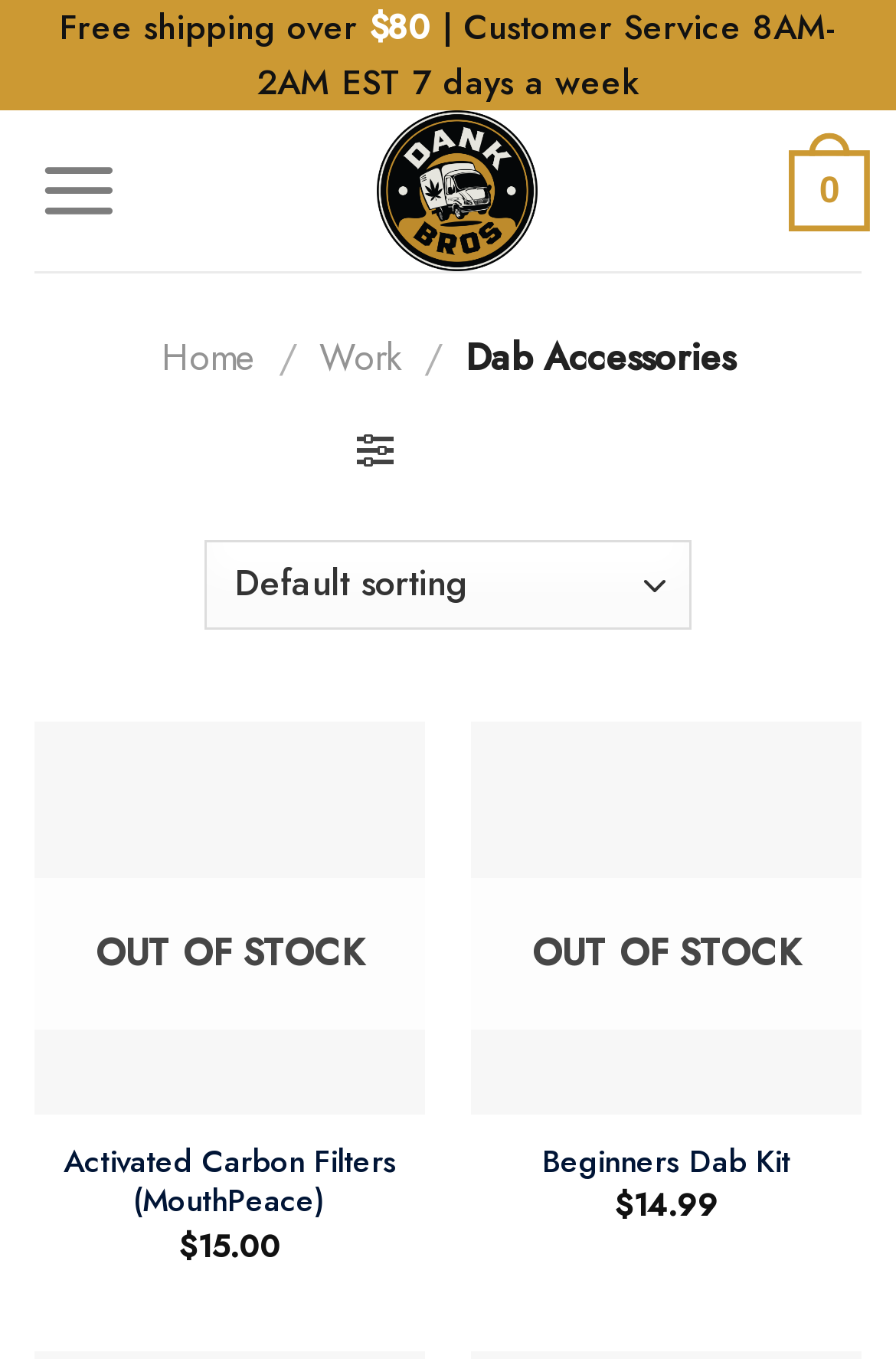What is the name of the cannabis store?
Please interpret the details in the image and answer the question thoroughly.

The root element of the webpage has the title 'Dab Accessories Archives - Mississauga Cannabis Store - Toronto Cannabis Shop -Scarborough weed | DankBros', which suggests that the name of the cannabis store is DankBros.